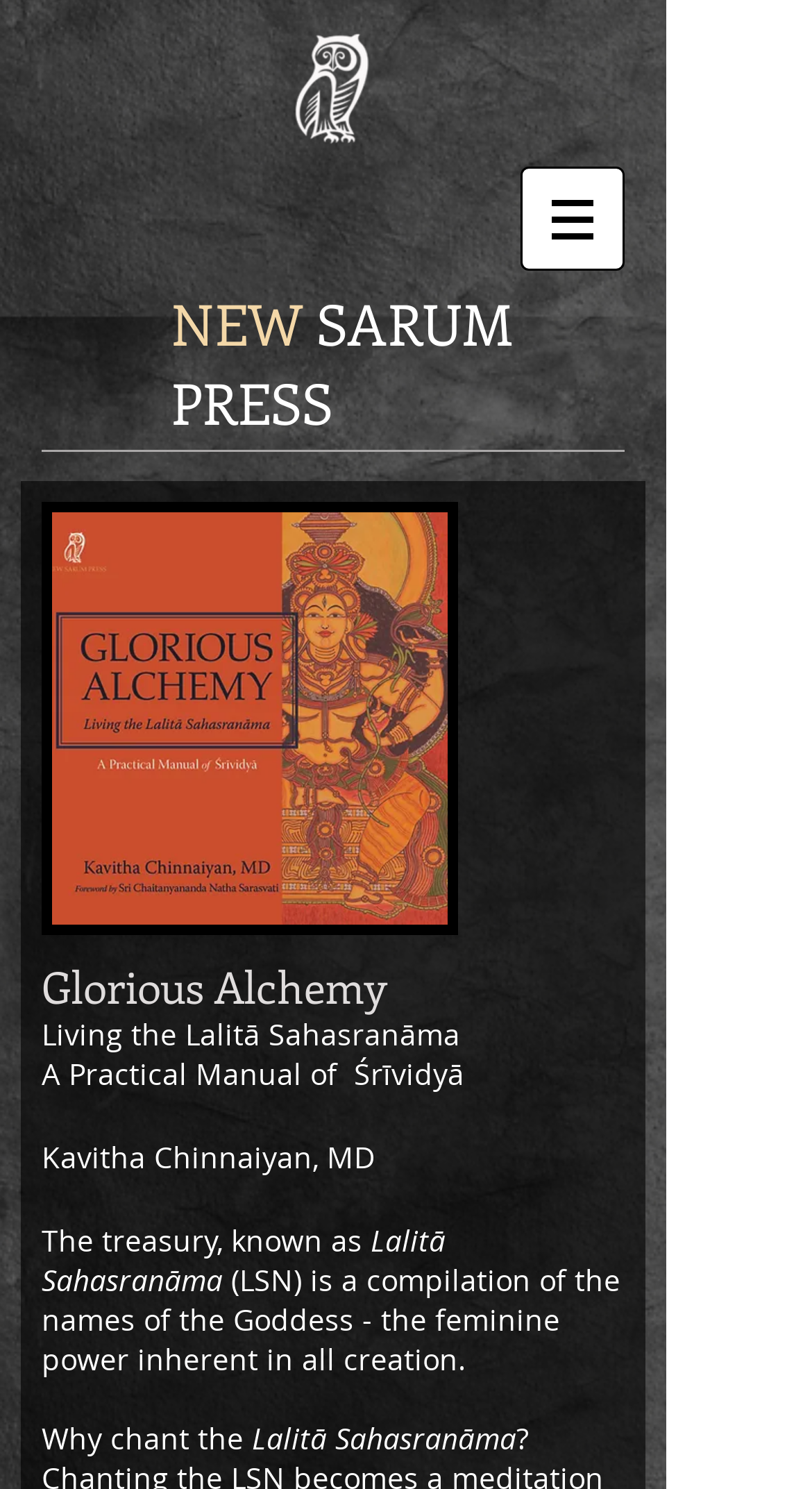What is the name of the book?
Examine the image and give a concise answer in one word or a short phrase.

Glorious Alchemy